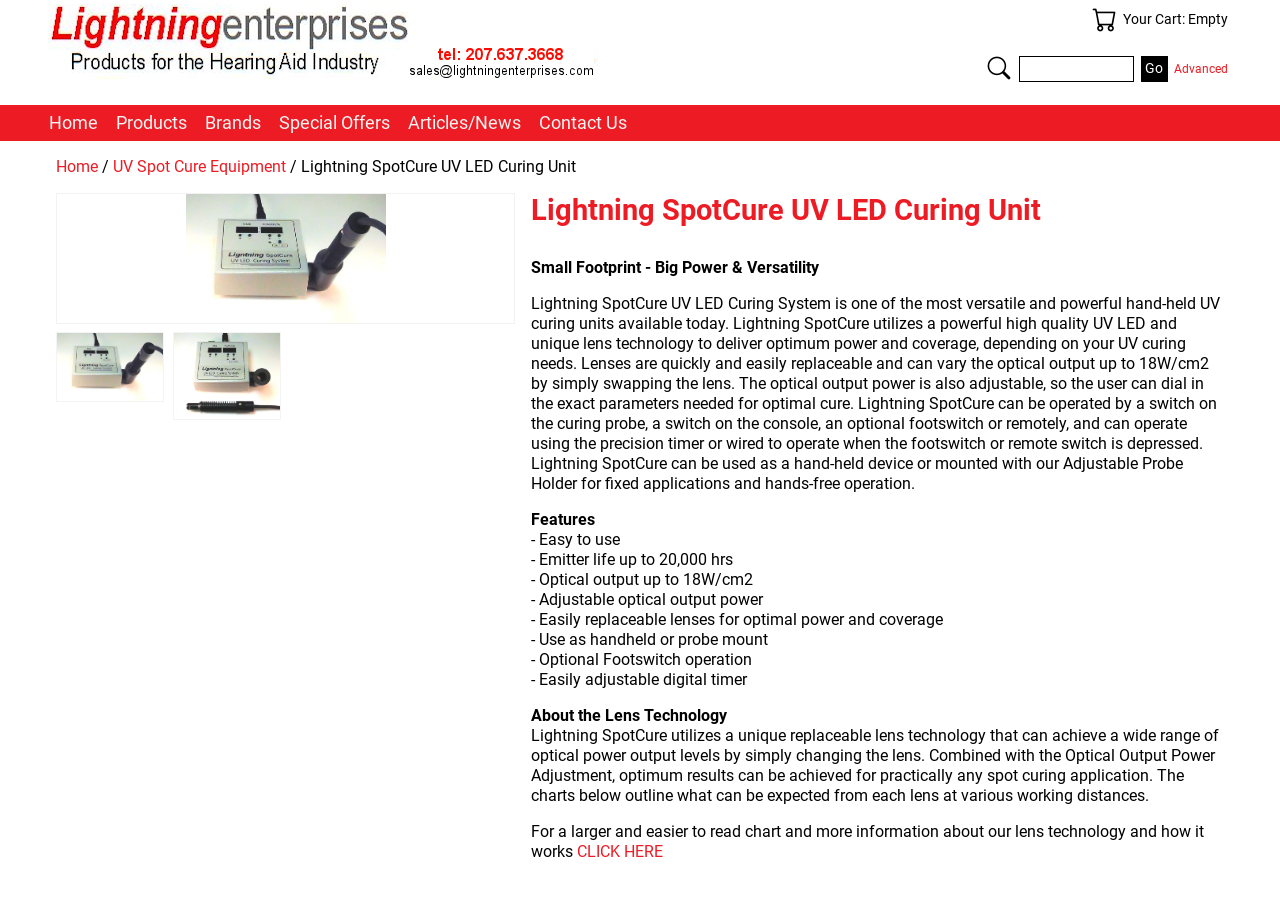Please determine the bounding box coordinates for the element that should be clicked to follow these instructions: "Learn more about UV Spot Cure Equipment".

[0.088, 0.174, 0.223, 0.196]